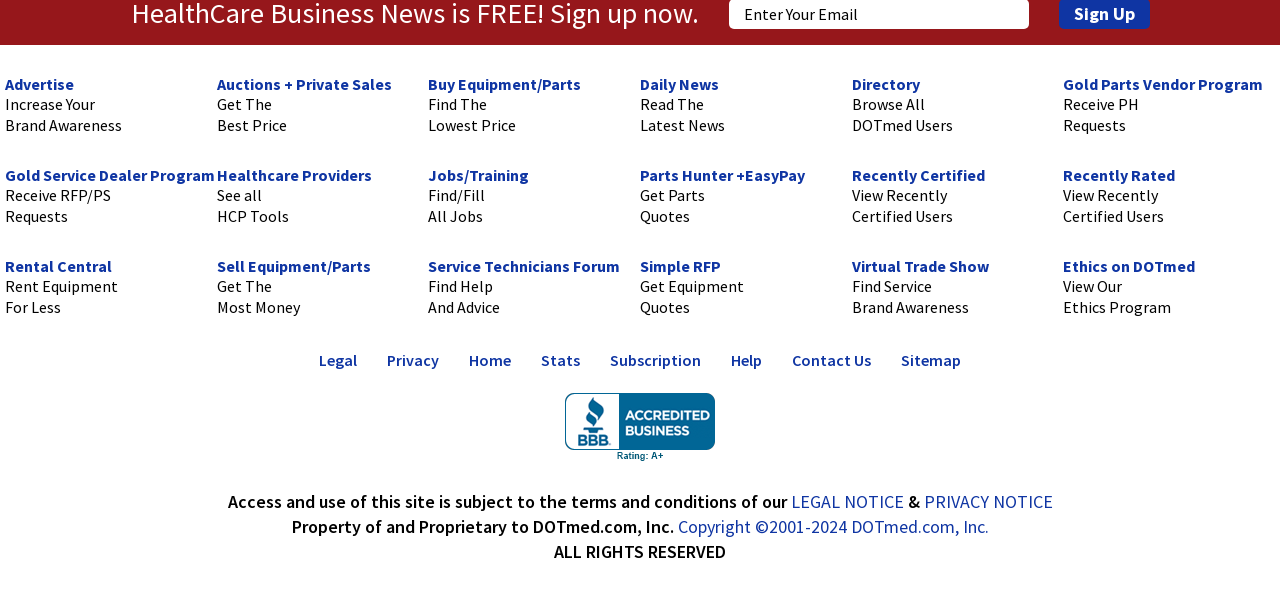What can users do on the 'Auctions + Private Sales' section? Observe the screenshot and provide a one-word or short phrase answer.

Get the best price